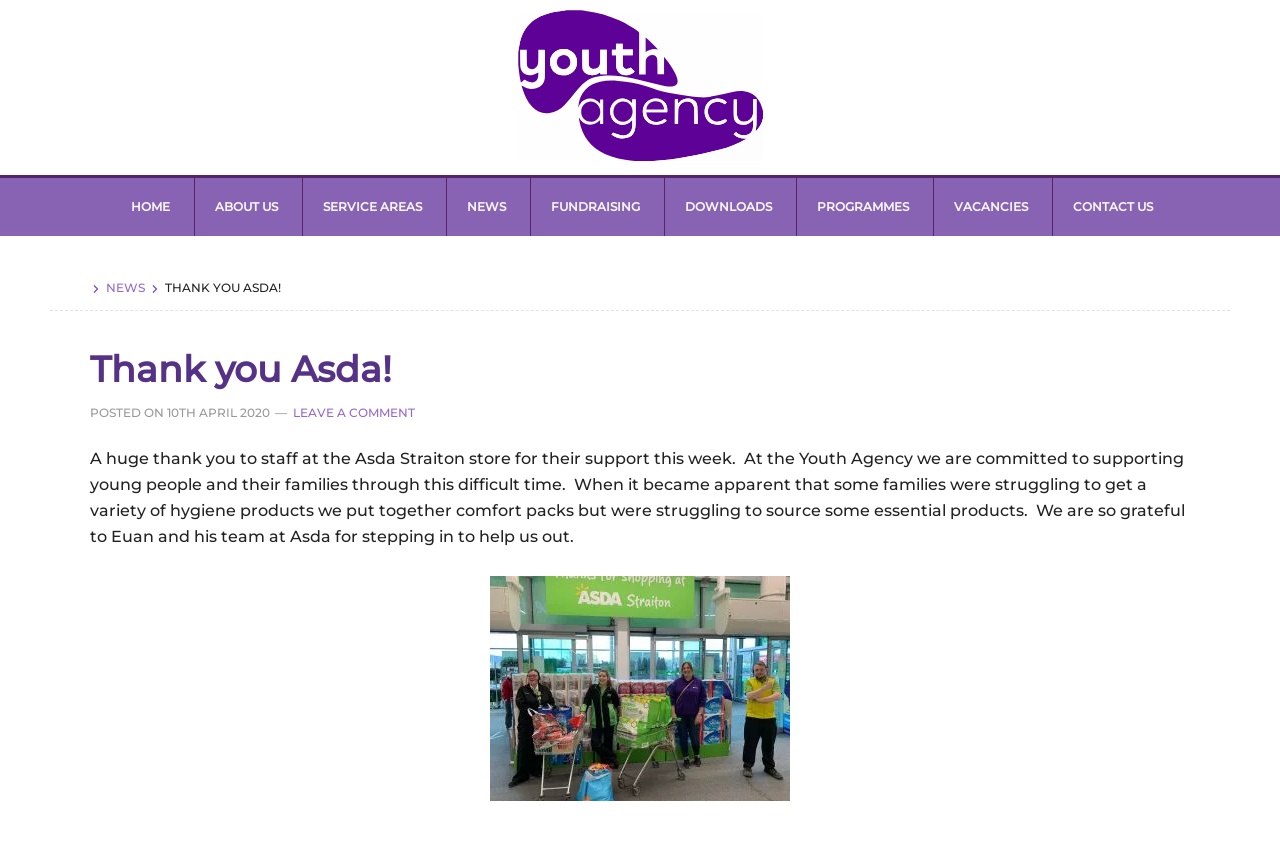Please identify the bounding box coordinates of the area that needs to be clicked to follow this instruction: "go to home page".

[0.084, 0.211, 0.152, 0.28]